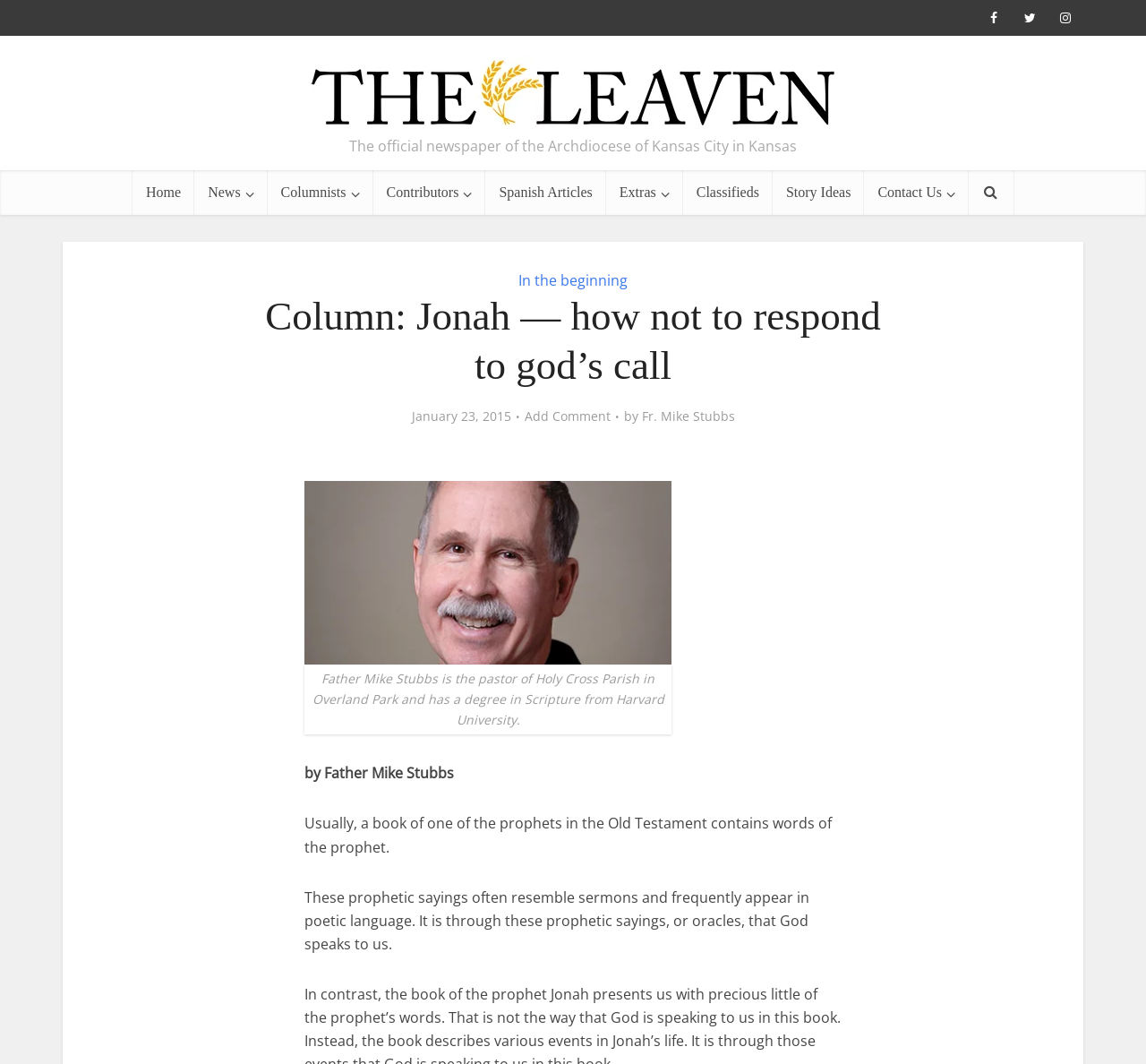Please specify the bounding box coordinates of the area that should be clicked to accomplish the following instruction: "View the article by Fr. Mike Stubbs". The coordinates should consist of four float numbers between 0 and 1, i.e., [left, top, right, bottom].

[0.56, 0.384, 0.641, 0.399]